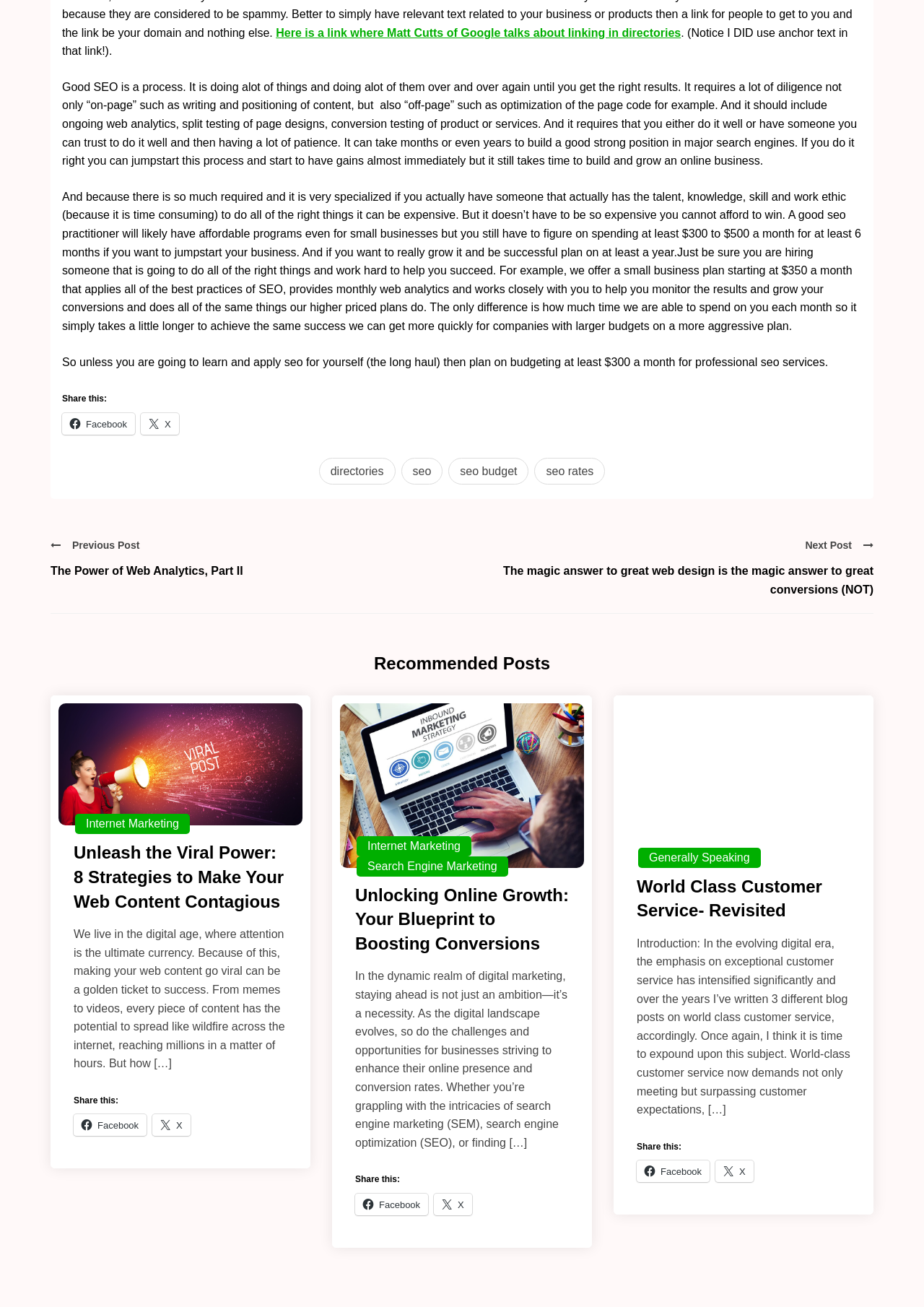Provide the bounding box coordinates for the specified HTML element described in this description: "X". The coordinates should be four float numbers ranging from 0 to 1, in the format [left, top, right, bottom].

[0.152, 0.316, 0.194, 0.332]